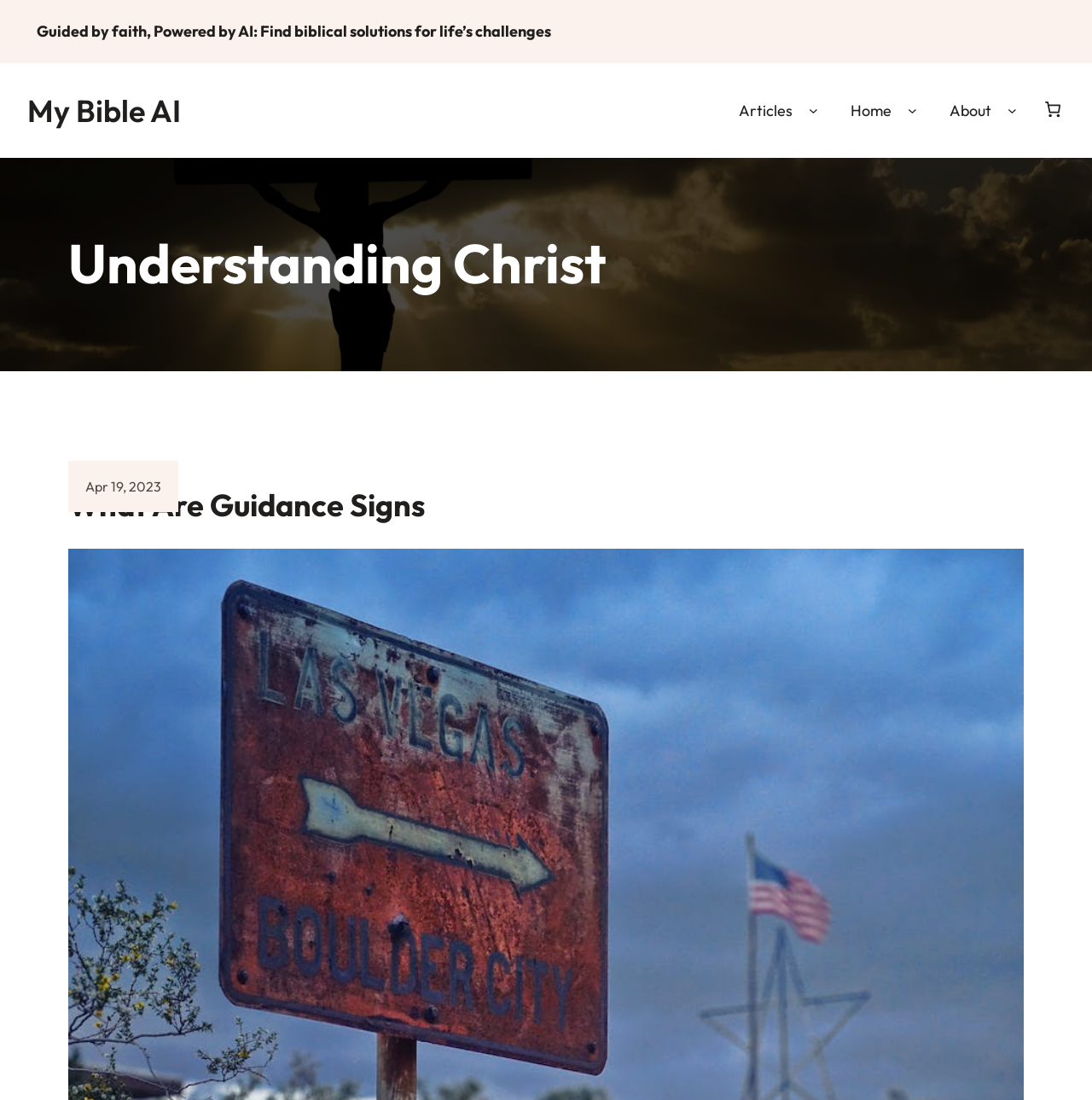Refer to the element description The Bottom Line and identify the corresponding bounding box in the screenshot. Format the coordinates as (top-left x, top-left y, bottom-right x, bottom-right y) with values in the range of 0 to 1.

None